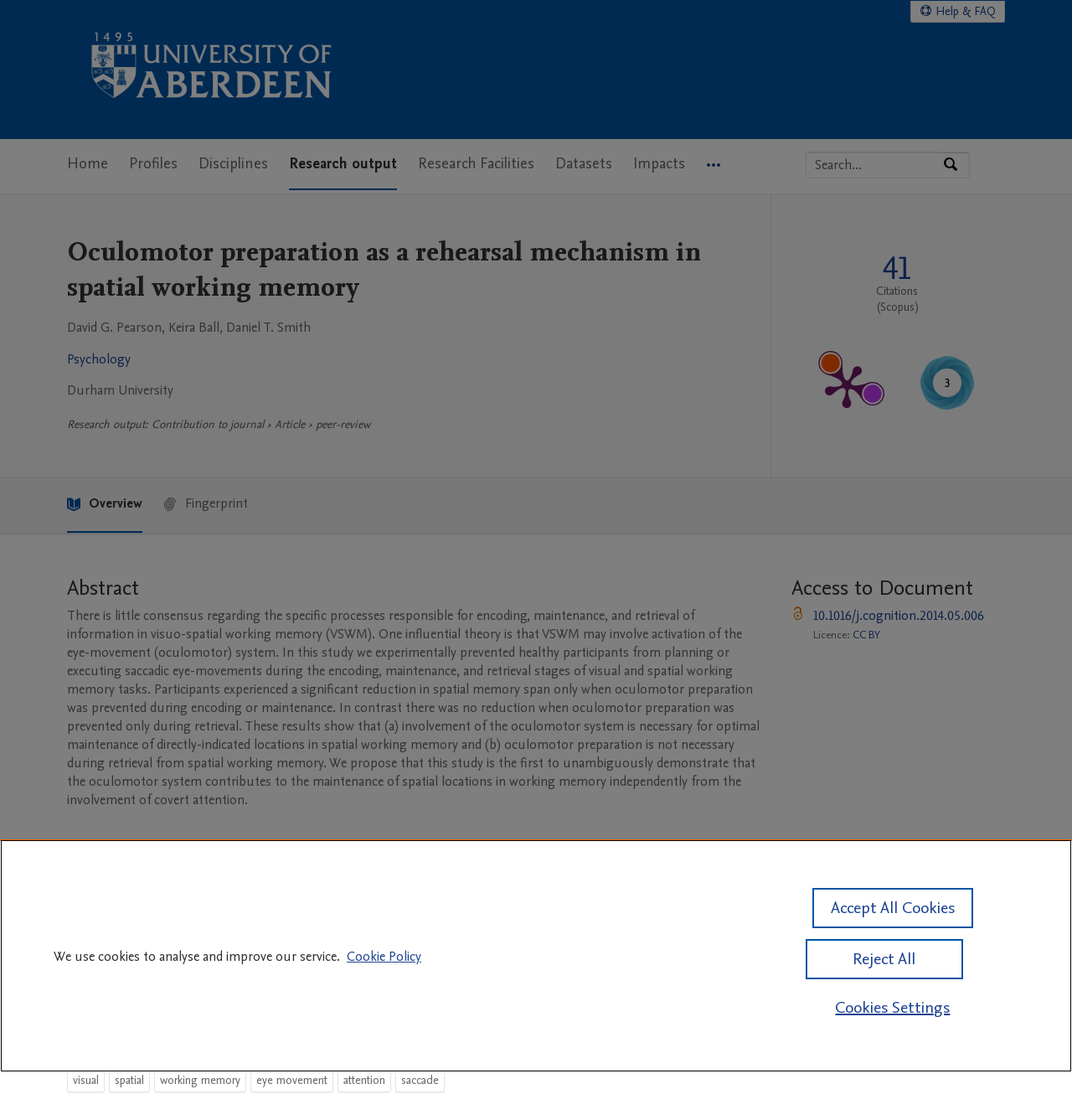What is the name of the first author?
Please respond to the question with a detailed and informative answer.

I found the answer by looking at the author list, where the first author is mentioned as 'David G. Pearson, Keira Ball, Daniel T. Smith'.